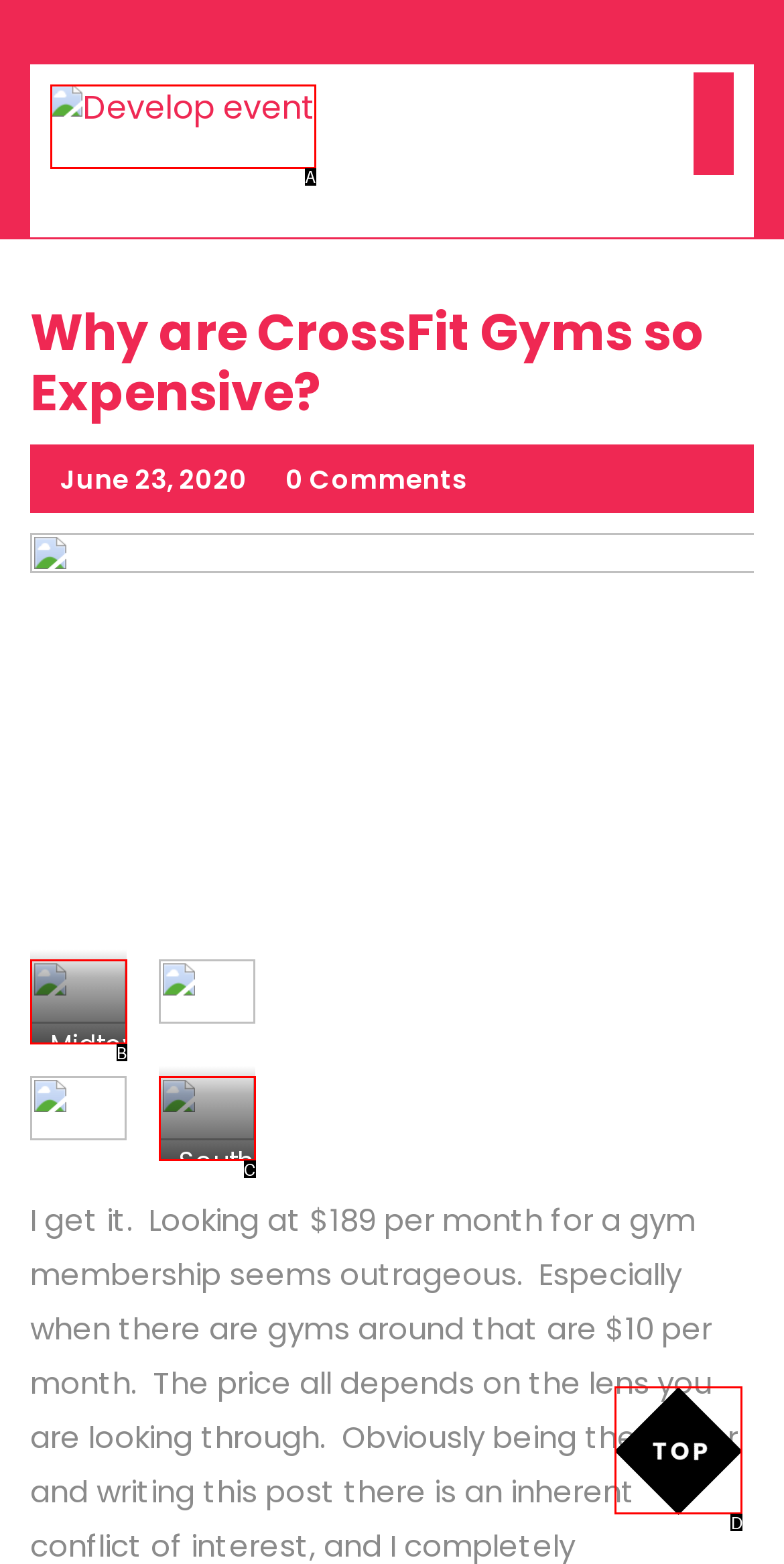Find the UI element described as: Top
Reply with the letter of the appropriate option.

D